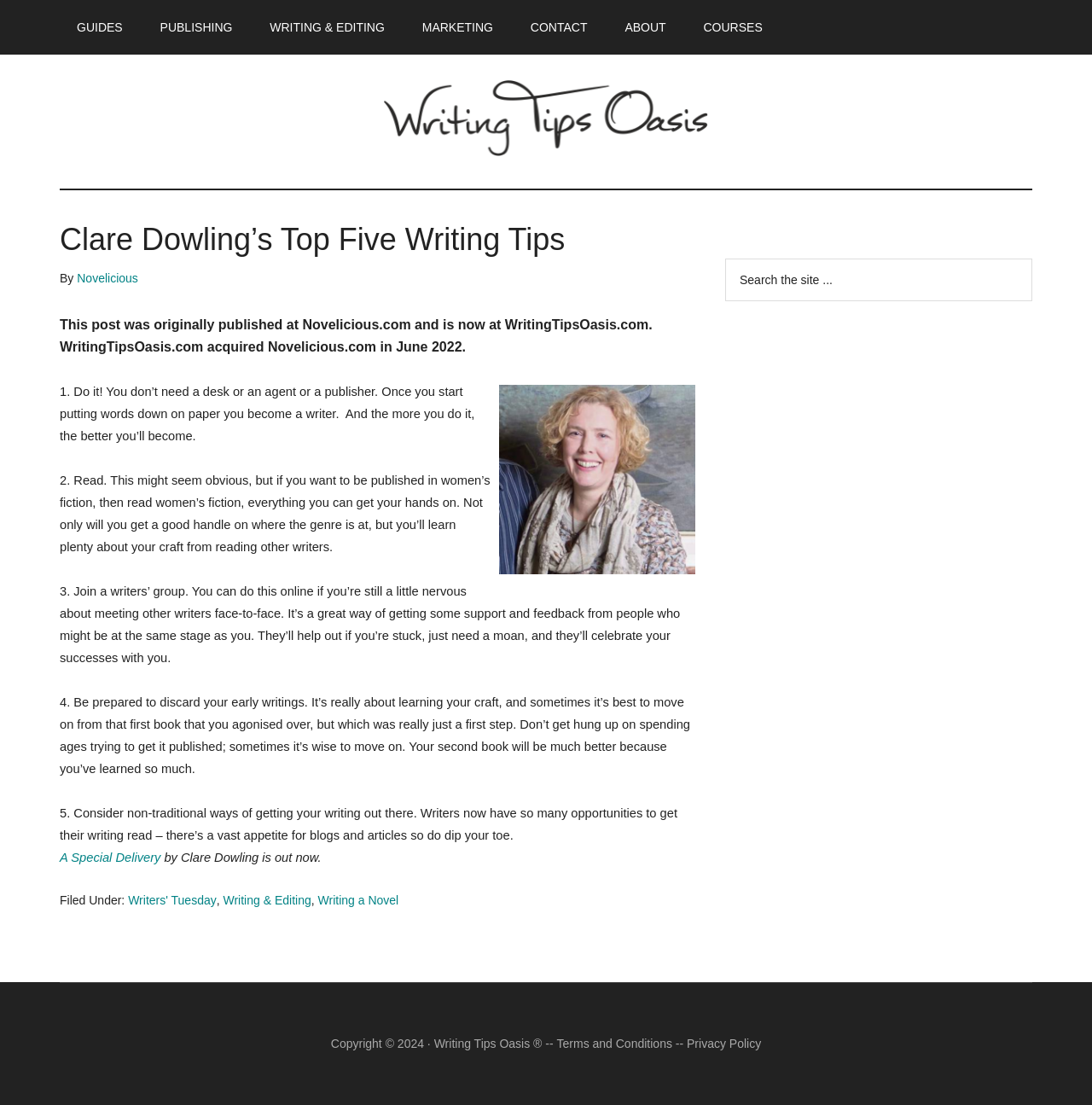Please identify the bounding box coordinates of the element's region that should be clicked to execute the following instruction: "Click on the 'Geopolitics of the Energy Transition: Critical Materials' link". The bounding box coordinates must be four float numbers between 0 and 1, i.e., [left, top, right, bottom].

None